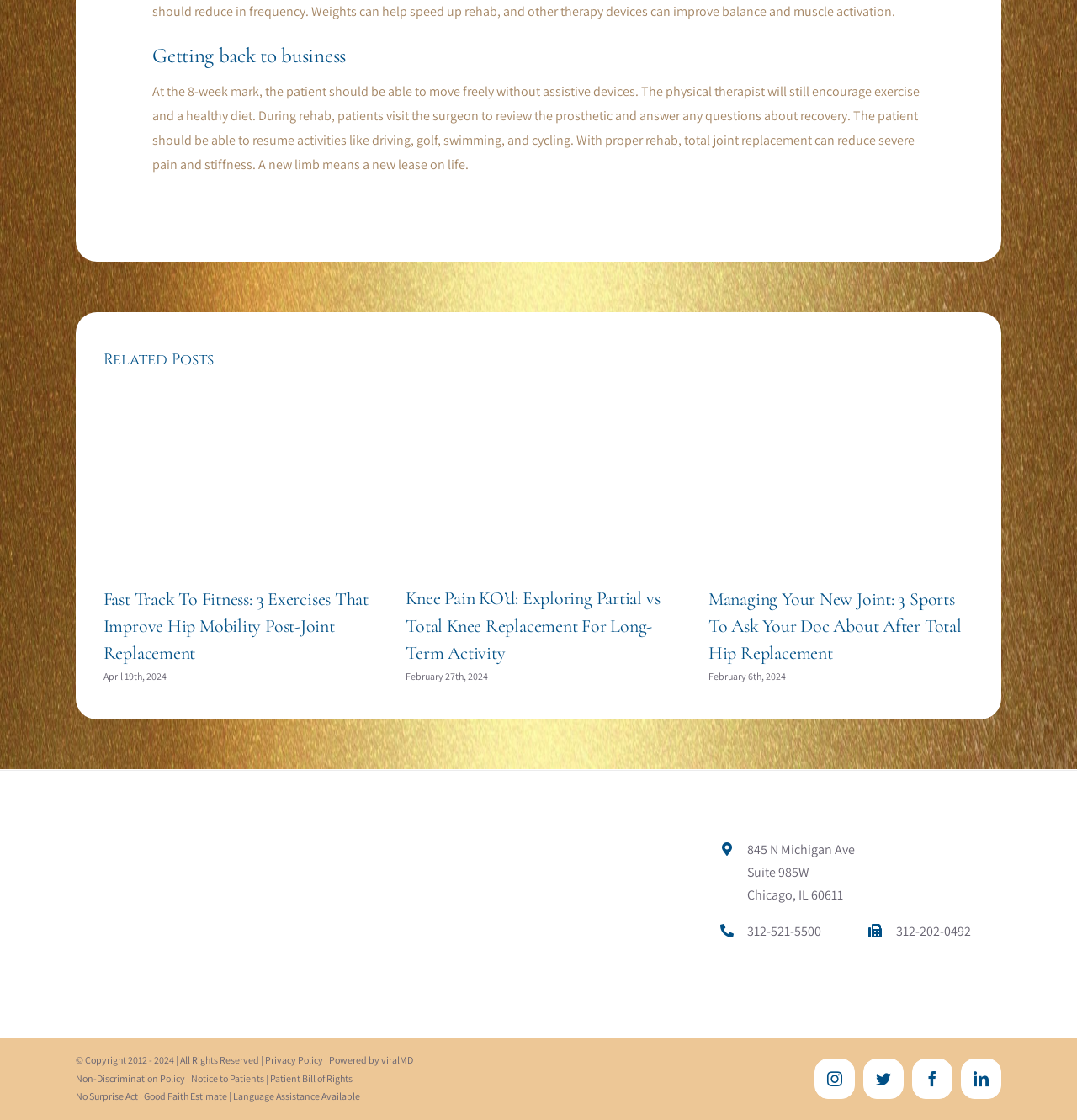Identify the bounding box coordinates of the section that should be clicked to achieve the task described: "Read about getting back to business".

[0.142, 0.037, 0.858, 0.062]